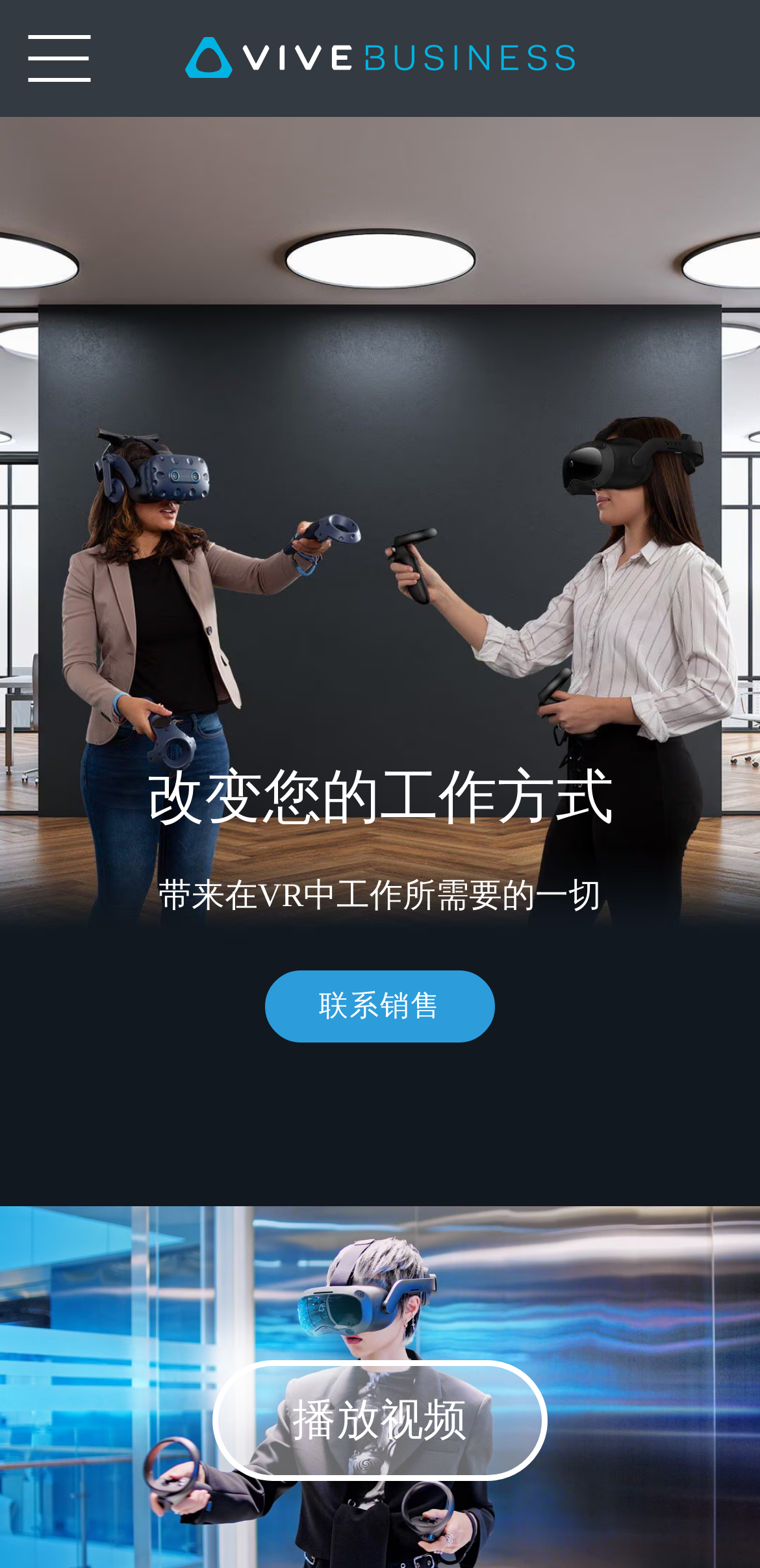Provide a brief response to the question below using one word or phrase:
What is the primary benefit of using VIVE Business?

Improved collaboration and productivity